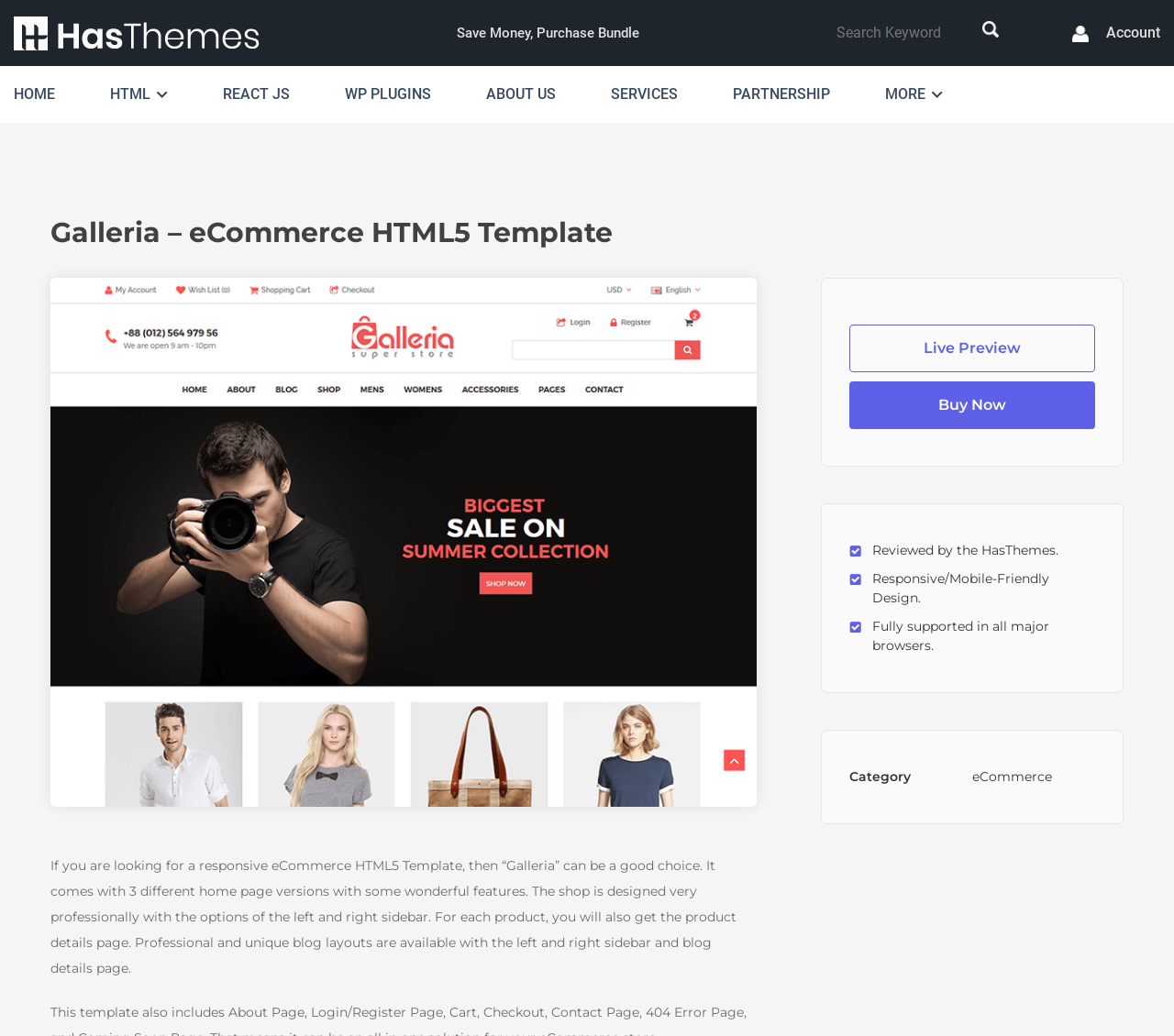Find and provide the bounding box coordinates for the UI element described here: "Process Server Near Jefferson Louisiana". The coordinates should be given as four float numbers between 0 and 1: [left, top, right, bottom].

None